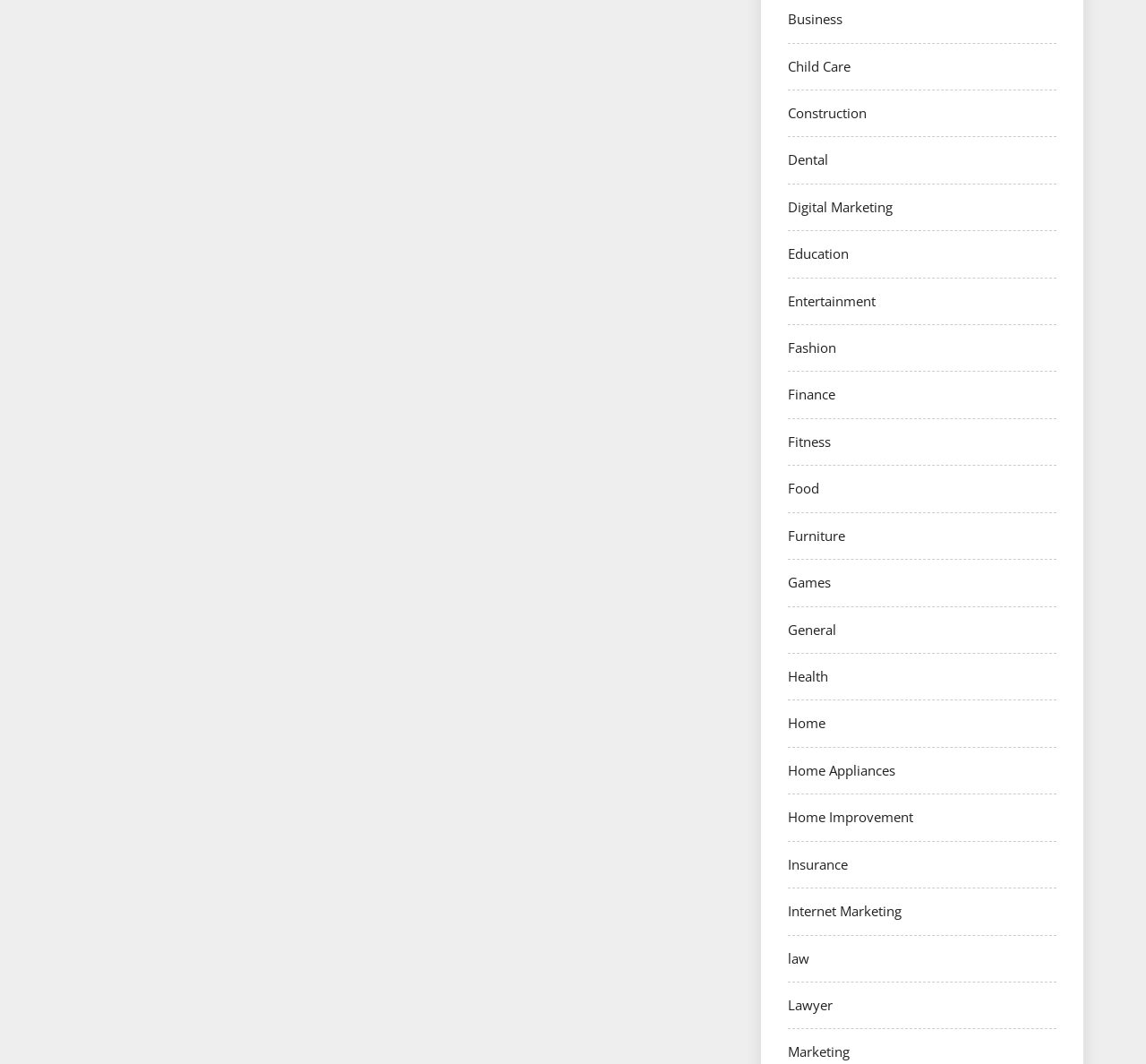What is the category above 'Digital Marketing'?
Look at the image and provide a detailed response to the question.

By analyzing the vertical positions of the links based on their y1, y2 coordinates, I found that 'Digital Marketing' is at [0.688, 0.186, 0.779, 0.203]. The link above it is 'Construction' at [0.688, 0.098, 0.756, 0.114], which has a smaller y1 value.